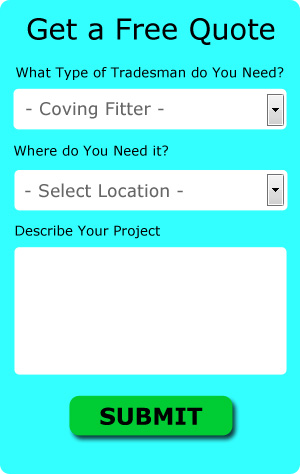What is the color of the 'SUBMIT' button?
Please provide a detailed answer to the question.

The 'SUBMIT' button at the bottom of the form is bold and green in color, which is visually engaging and encourages users to take action and finalize their request for a quote.